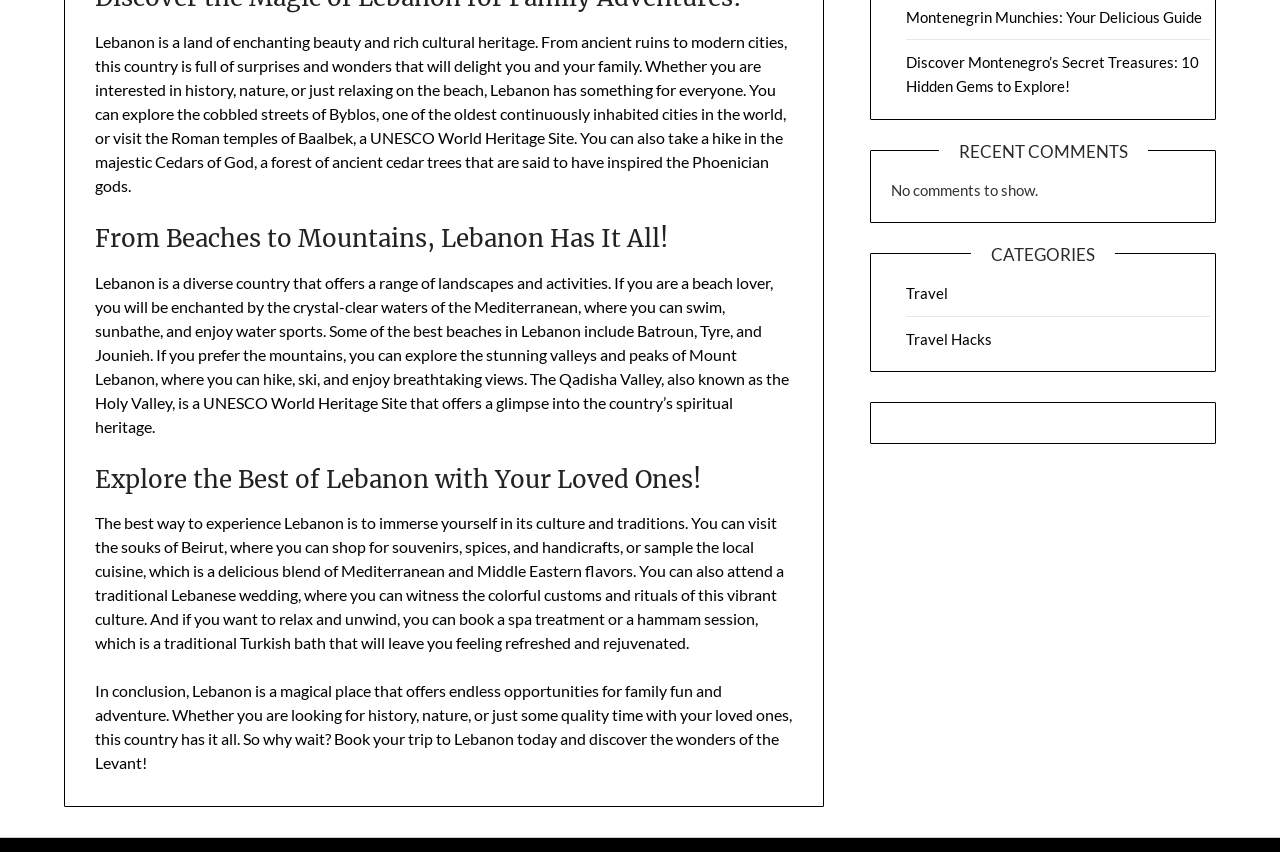Locate the bounding box of the UI element described in the following text: "Dealers".

None